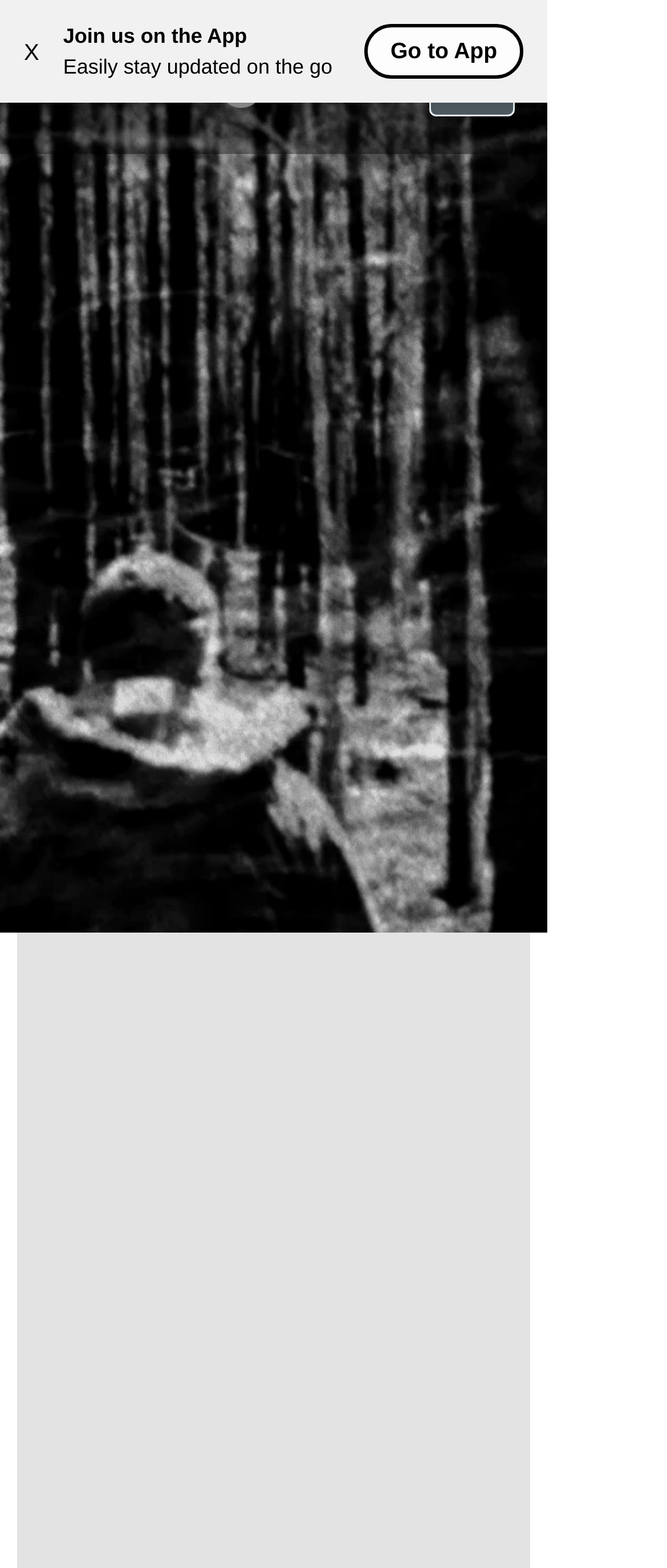Produce an elaborate caption capturing the essence of the webpage.

The webpage is a merchandise store for Greenhouse, featuring various products to showcase one's love for the brand. At the top left corner, there is a button with an "X" icon, likely used for closing a window or menu. Next to it, there is a section promoting the Greenhouse app, with a brief description and a call-to-action button to "Go to App".

Below this section, there is a social bar with four links to Greenhouse's social media profiles, including Instagram, Bandcamp, Facebook, and Spotify. Each link is accompanied by an icon representing the respective platform.

On the top right side, there is a navigation menu labeled "Site", which appears to be a dropdown menu with a hamburger icon. The menu is not expanded, but it likely contains links to other sections of the website.

The main content of the page is headed by a large "merch" heading, spanning almost the entire width of the page. This suggests that the page is focused on showcasing merchandise products, such as t-shirts, hoodies, and other items, which are not explicitly listed in the provided accessibility tree.